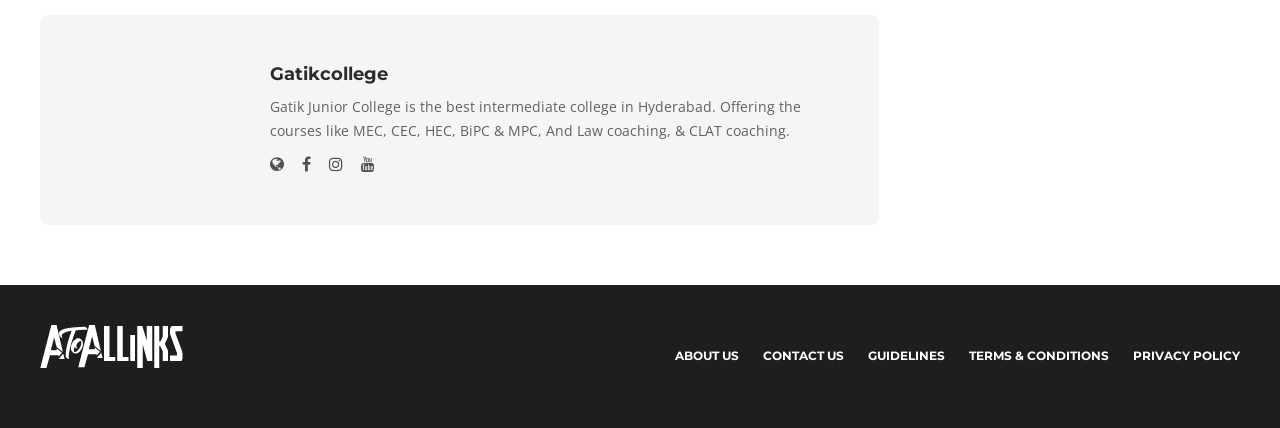Based on the image, provide a detailed and complete answer to the question: 
What is the name of the college?

The name of the college is mentioned in the link and heading elements with the text 'Gatikcollege'.